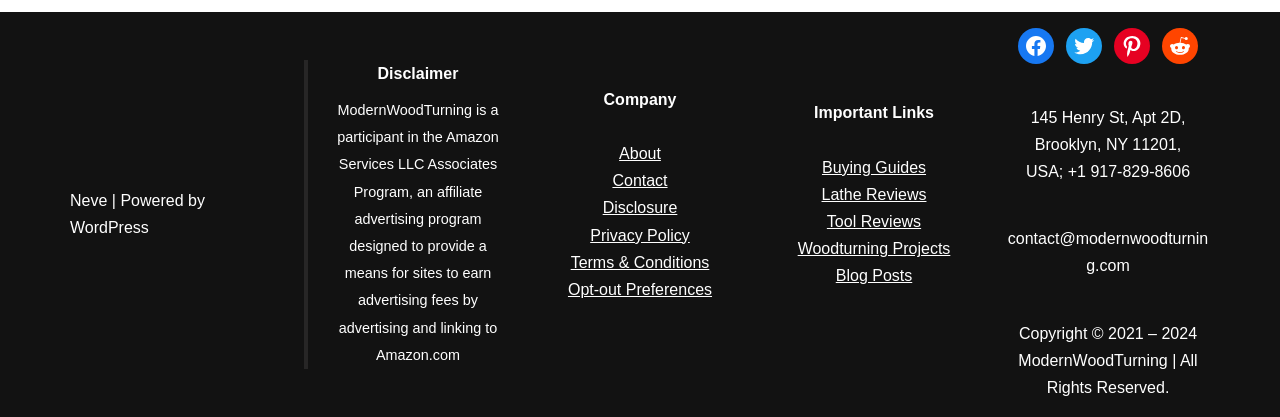Given the element description "Privacy Policy" in the screenshot, predict the bounding box coordinates of that UI element.

[0.461, 0.543, 0.539, 0.584]